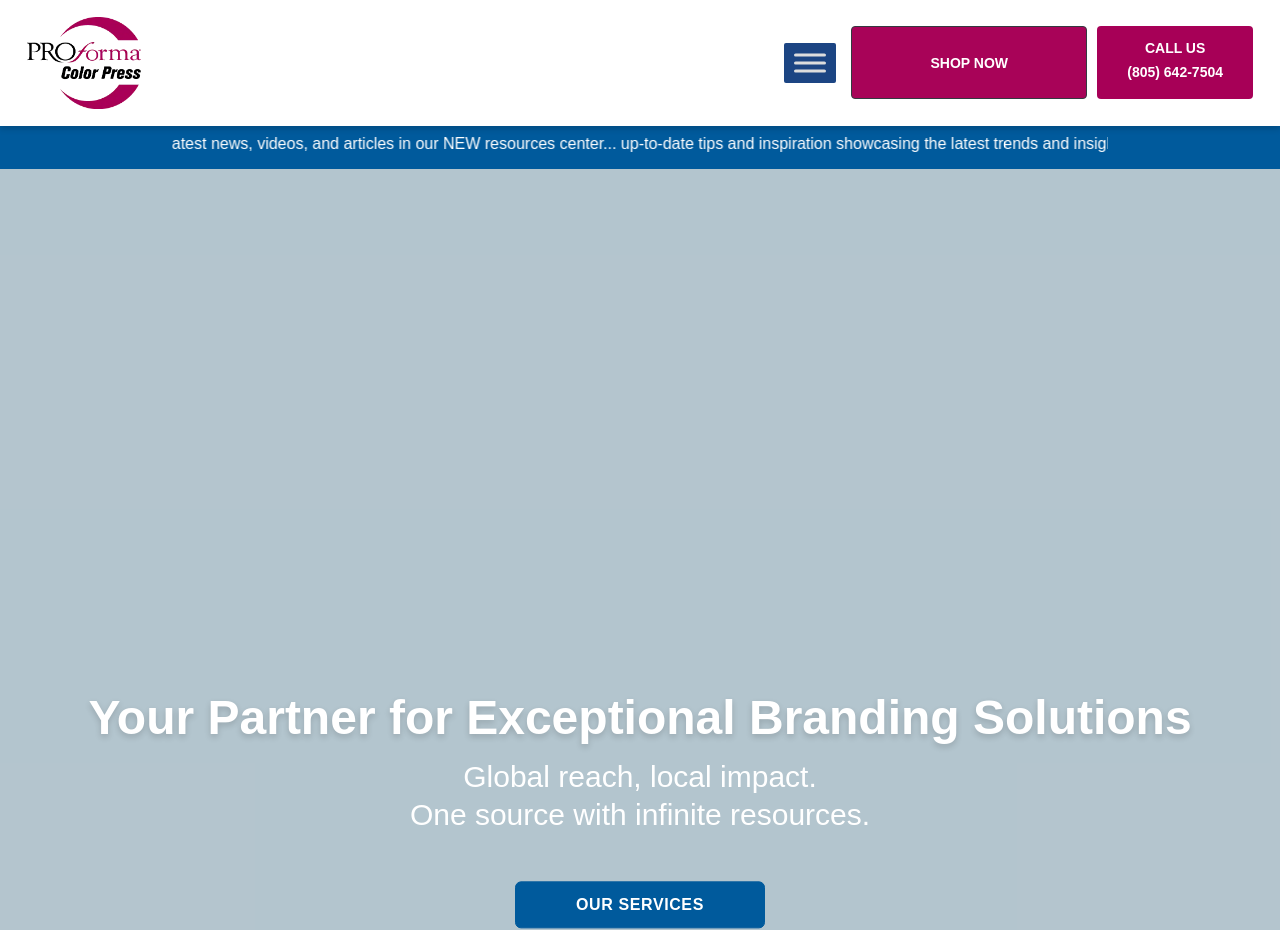Give a comprehensive overview of the webpage, including key elements.

The webpage is titled "E-Commerce Revolution" and appears to be a business or company website. At the top left, there is a link with no text. To the right of this link, a button labeled "Toggle Menu" is present. Further to the right, two prominent links are displayed: "SHOP NOW" and "CALL US (805) 642-7504". 

Below these top elements, a link spans the entire width of the page, containing a lengthy description about a resources center with news, videos, and articles. 

The main content of the page is divided into two sections, each with a heading. The first heading reads "Your Partner for Exceptional Branding Solutions", and the second heading states "Global reach, local impact. One source with infinite resources." 

At the bottom of the page, a link labeled "OUR SERVICES" is positioned.